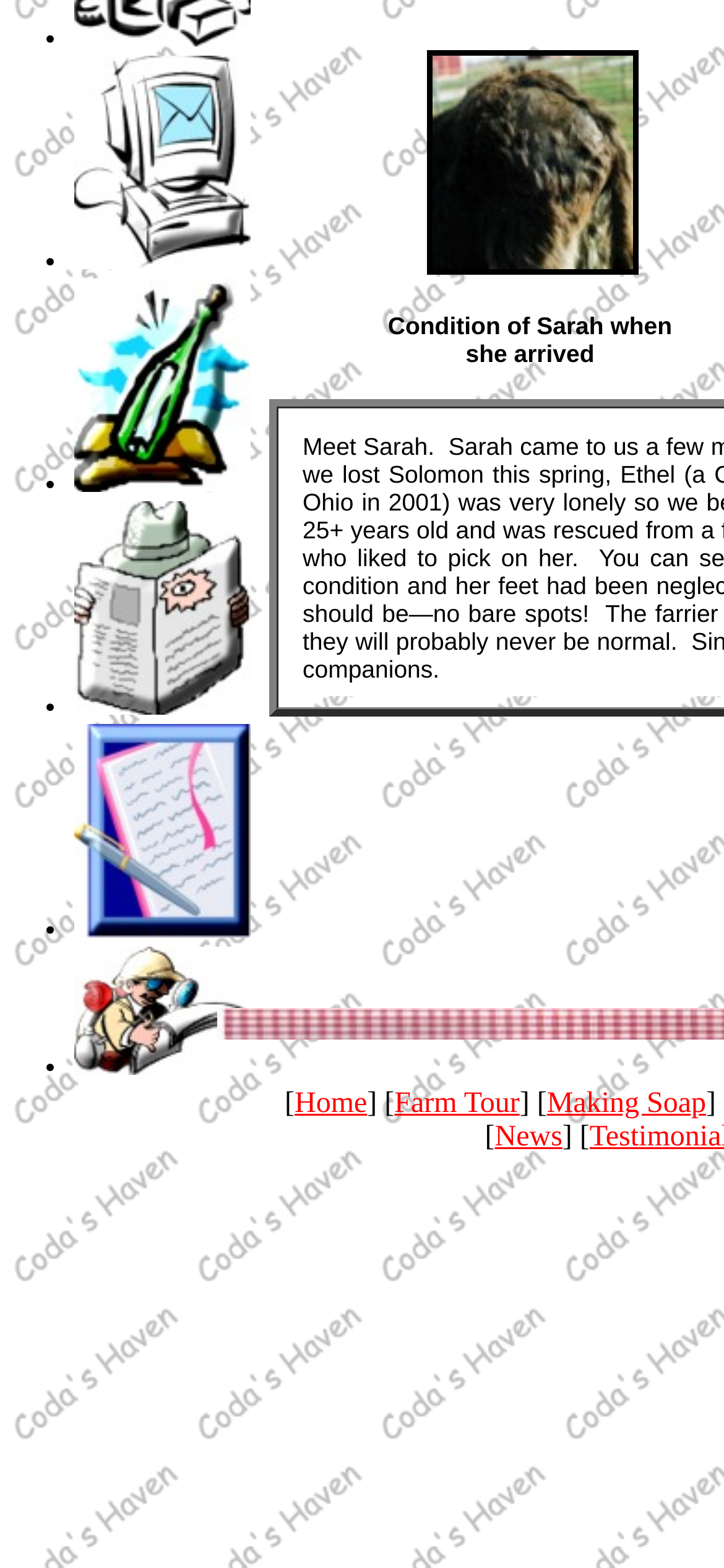Respond to the question below with a single word or phrase:
How many images are associated with links?

5